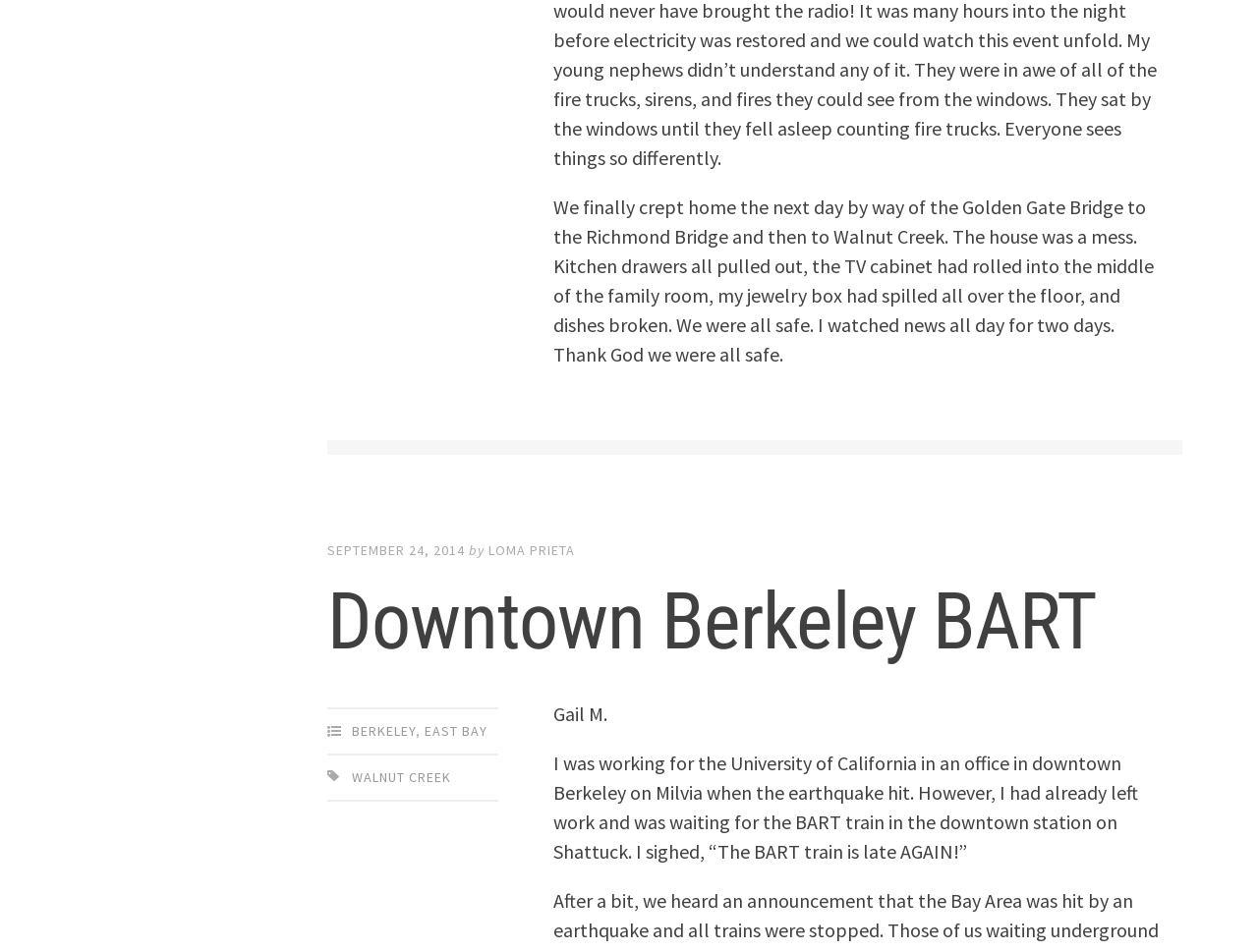Locate the UI element described by September 24, 2014September 26, 2014 in the provided webpage screenshot. Return the bounding box coordinates in the format (top-left x, top-left y, bottom-right x, bottom-right y), ensuring all values are between 0 and 1.

[0.26, 0.569, 0.369, 0.588]